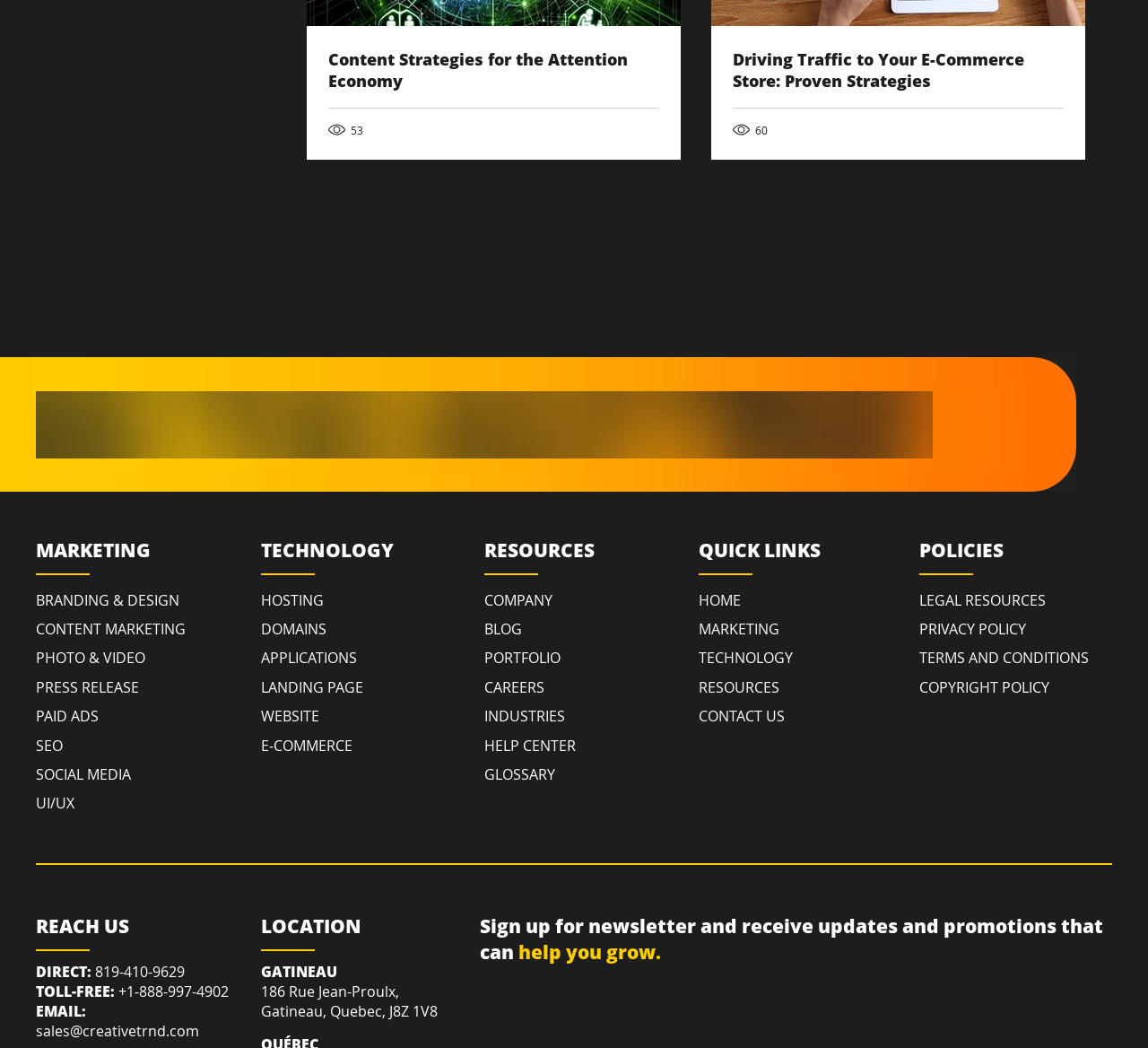What is the phone number for direct contact?
Please provide a comprehensive answer based on the information in the image.

I found the phone number for direct contact by looking at the 'REACH US' heading and the corresponding StaticText elements, which provide the phone number as '819-410-9629'.